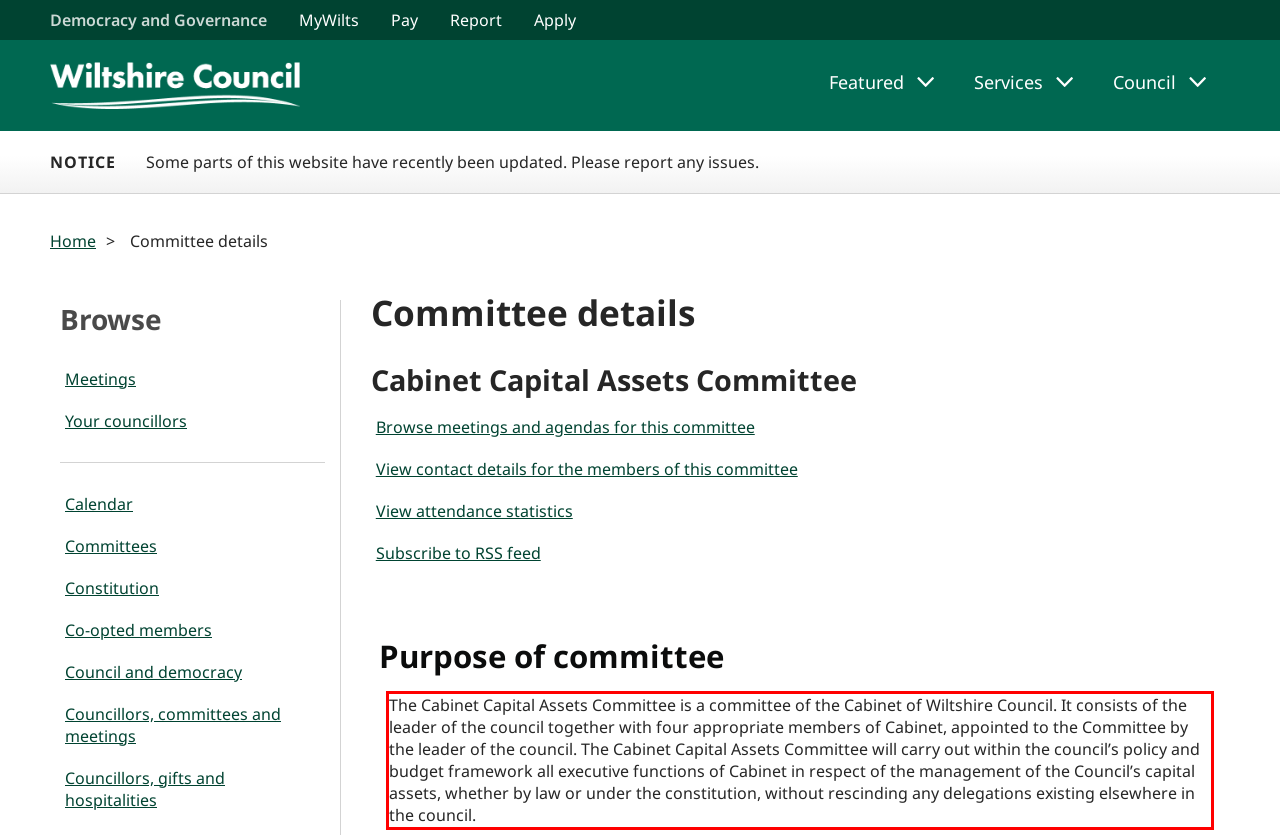Given the screenshot of the webpage, identify the red bounding box, and recognize the text content inside that red bounding box.

The Cabinet Capital Assets Committee is a committee of the Cabinet of Wiltshire Council. It consists of the leader of the council together with four appropriate members of Cabinet, appointed to the Committee by the leader of the council. The Cabinet Capital Assets Committee will carry out within the council’s policy and budget framework all executive functions of Cabinet in respect of the management of the Council’s capital assets, whether by law or under the constitution, without rescinding any delegations existing elsewhere in the council.